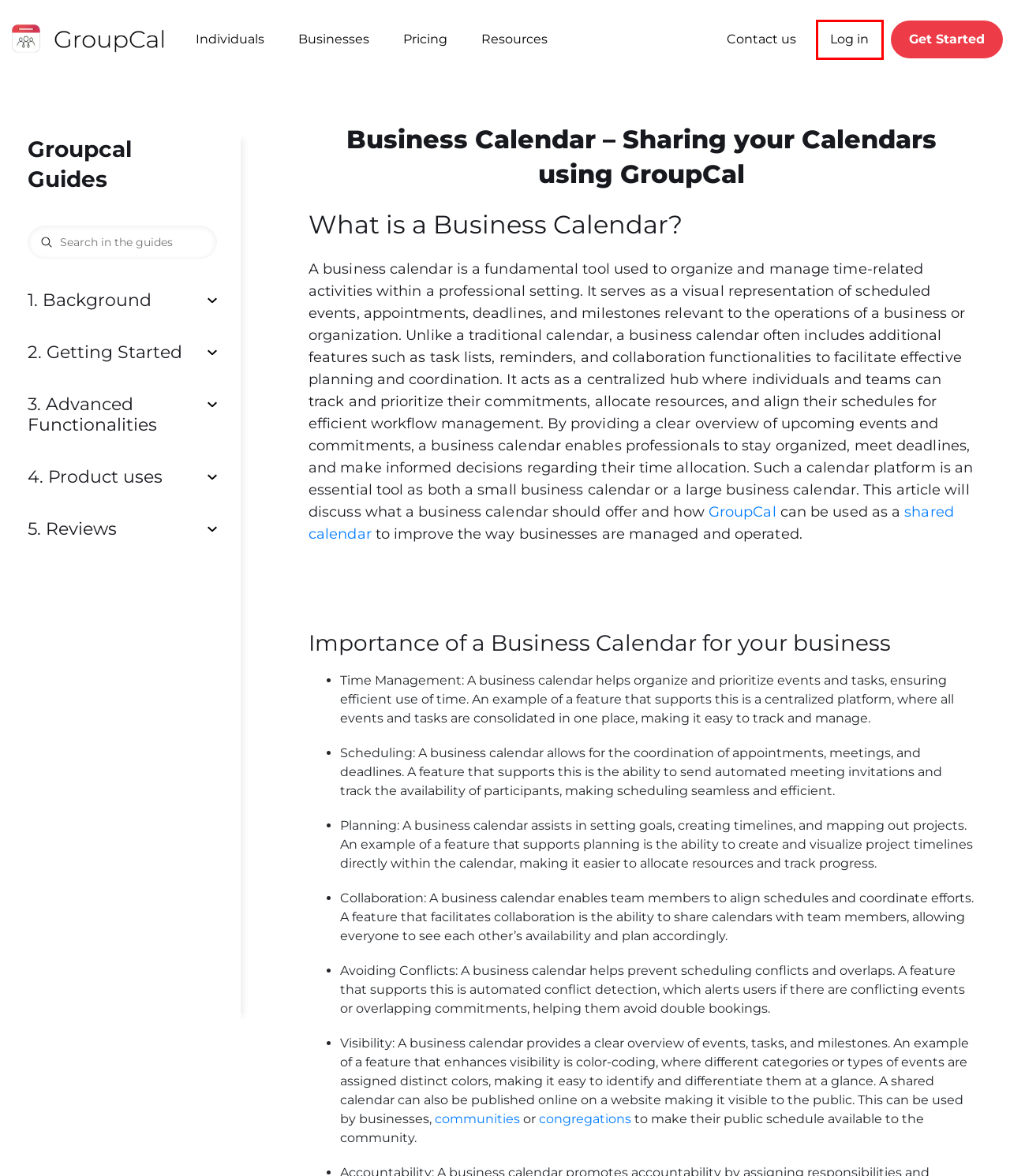Review the screenshot of a webpage containing a red bounding box around an element. Select the description that best matches the new webpage after clicking the highlighted element. The options are:
A. GroupCal - Contact Us
B. GroupCal - Shared Calendar for Individuals and Businesses
C. GroupCal: the most powerful business shared calendar app
D. Pricing - GroupCal
E. GroupCal - Shared Calendar Platform
F. Community Calendar with GroupCal - shared community events
G. Shared Calendar: background, functionalities and apps
H. Church Calendar - Shared and published using GroupCal

E